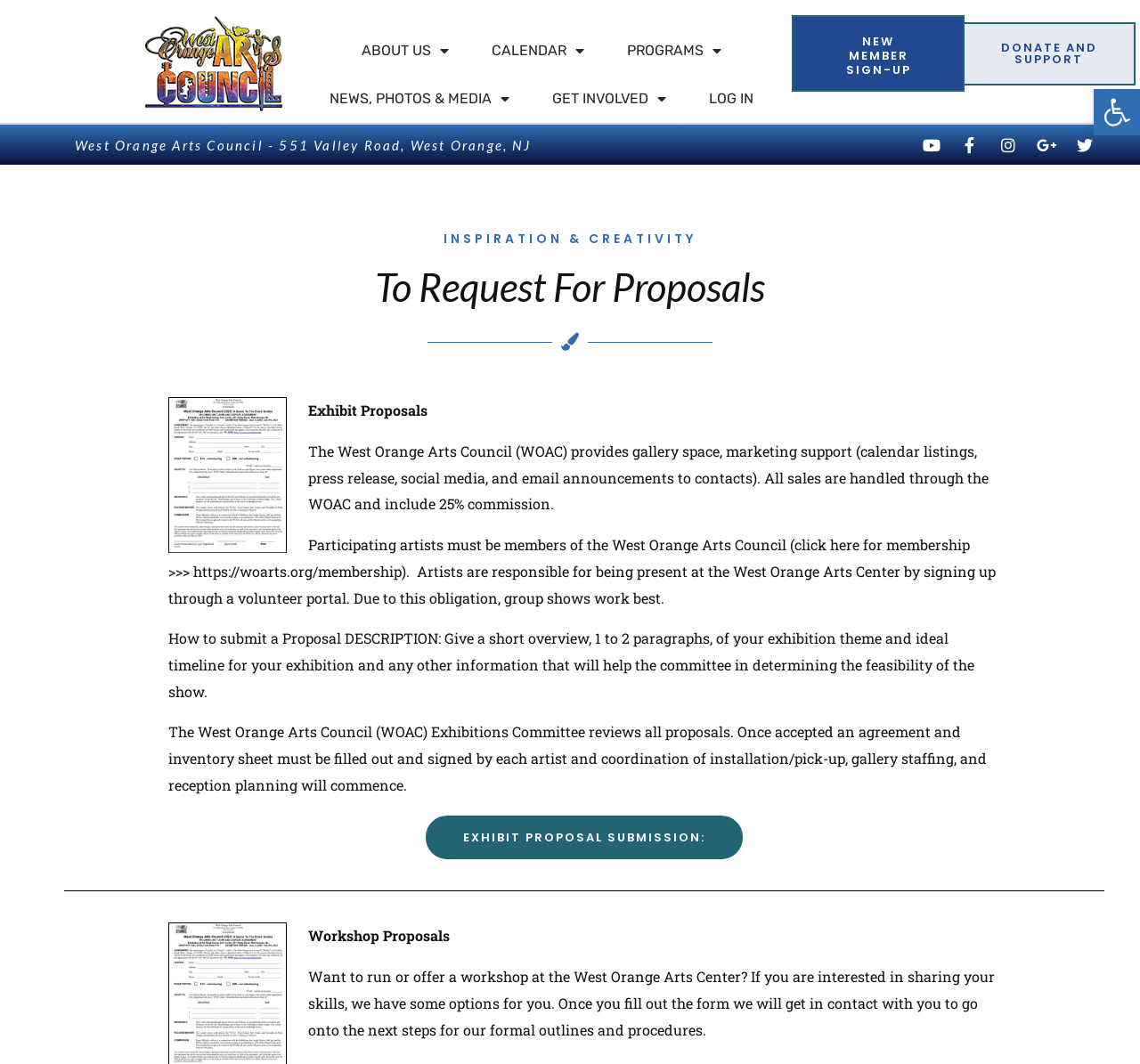Identify the bounding box coordinates of the element that should be clicked to fulfill this task: "View calendar". The coordinates should be provided as four float numbers between 0 and 1, i.e., [left, top, right, bottom].

[0.431, 0.039, 0.497, 0.055]